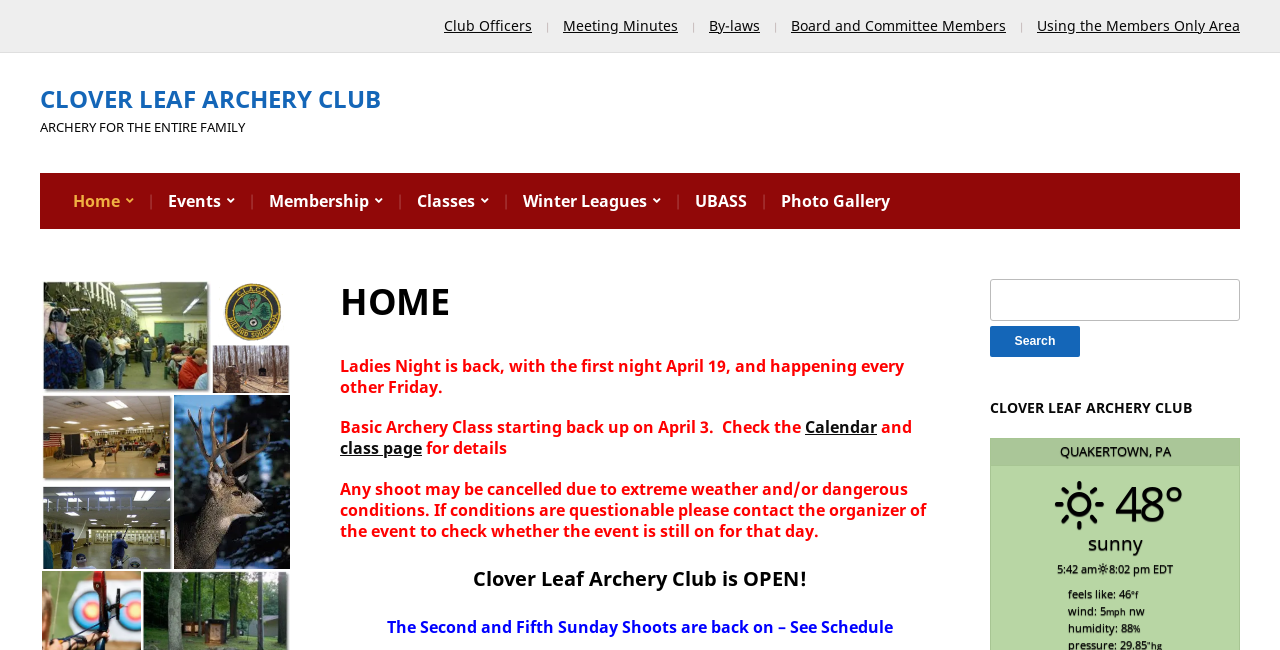Provide the bounding box coordinates of the HTML element this sentence describes: "Using the Members Only Area". The bounding box coordinates consist of four float numbers between 0 and 1, i.e., [left, top, right, bottom].

[0.81, 0.025, 0.969, 0.054]